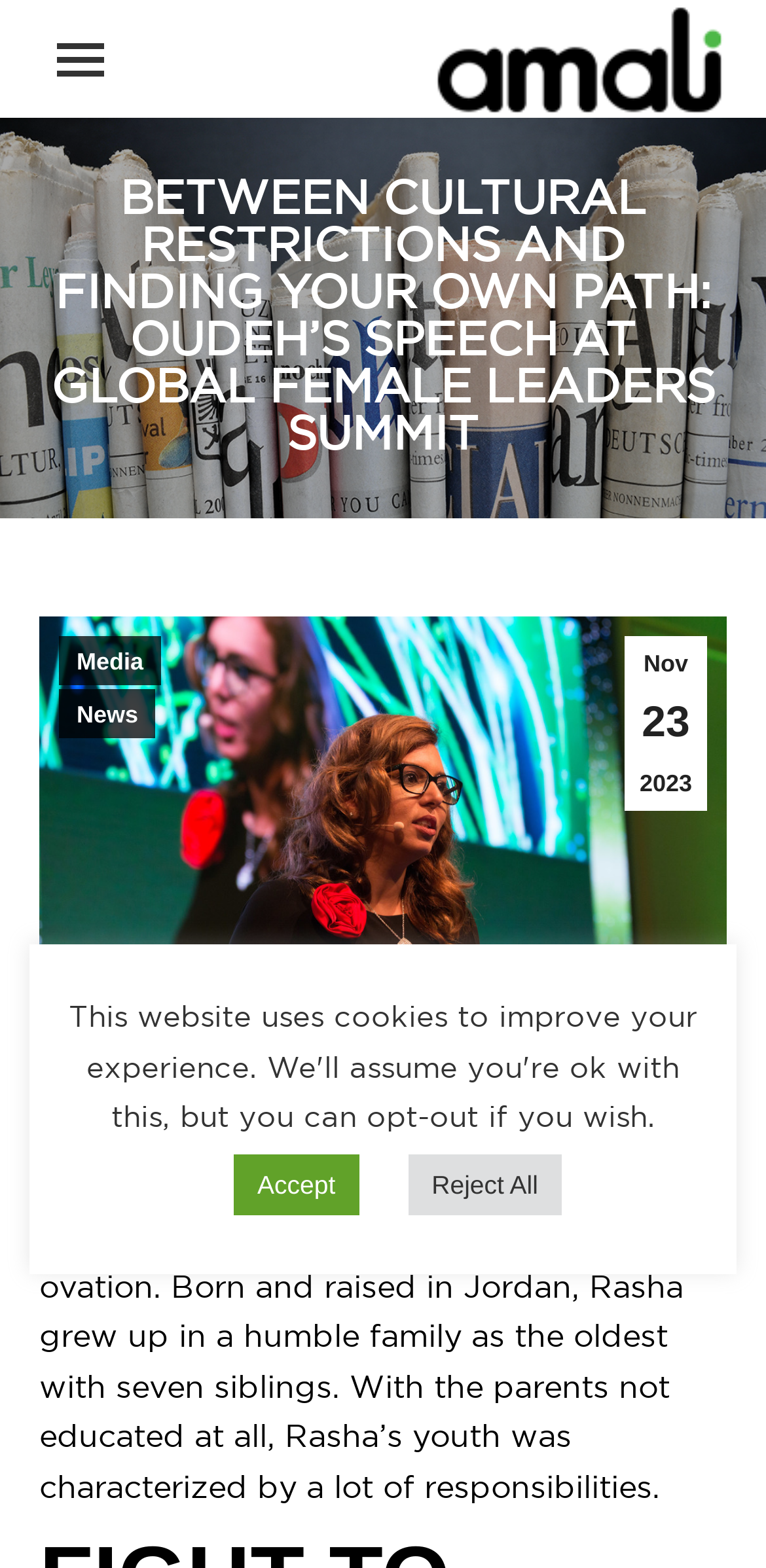What is the category of the article? Using the information from the screenshot, answer with a single word or phrase.

News